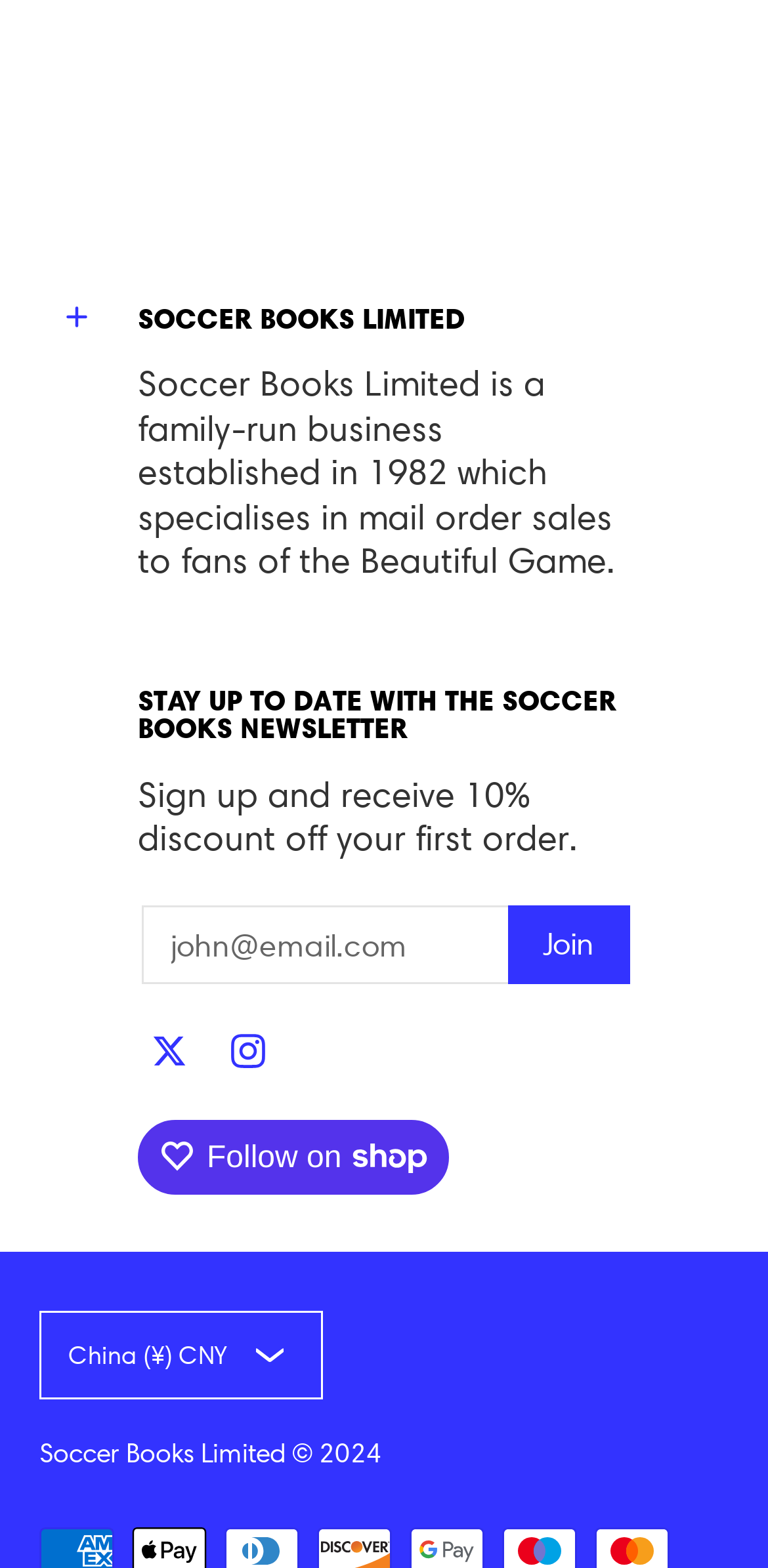What is the current store currency?
Based on the visual details in the image, please answer the question thoroughly.

The answer can be found in the DisclosureTriangle element 'Update store currency' which is located at the bottom of the webpage, and its current value is 'China (¥) CNY'.